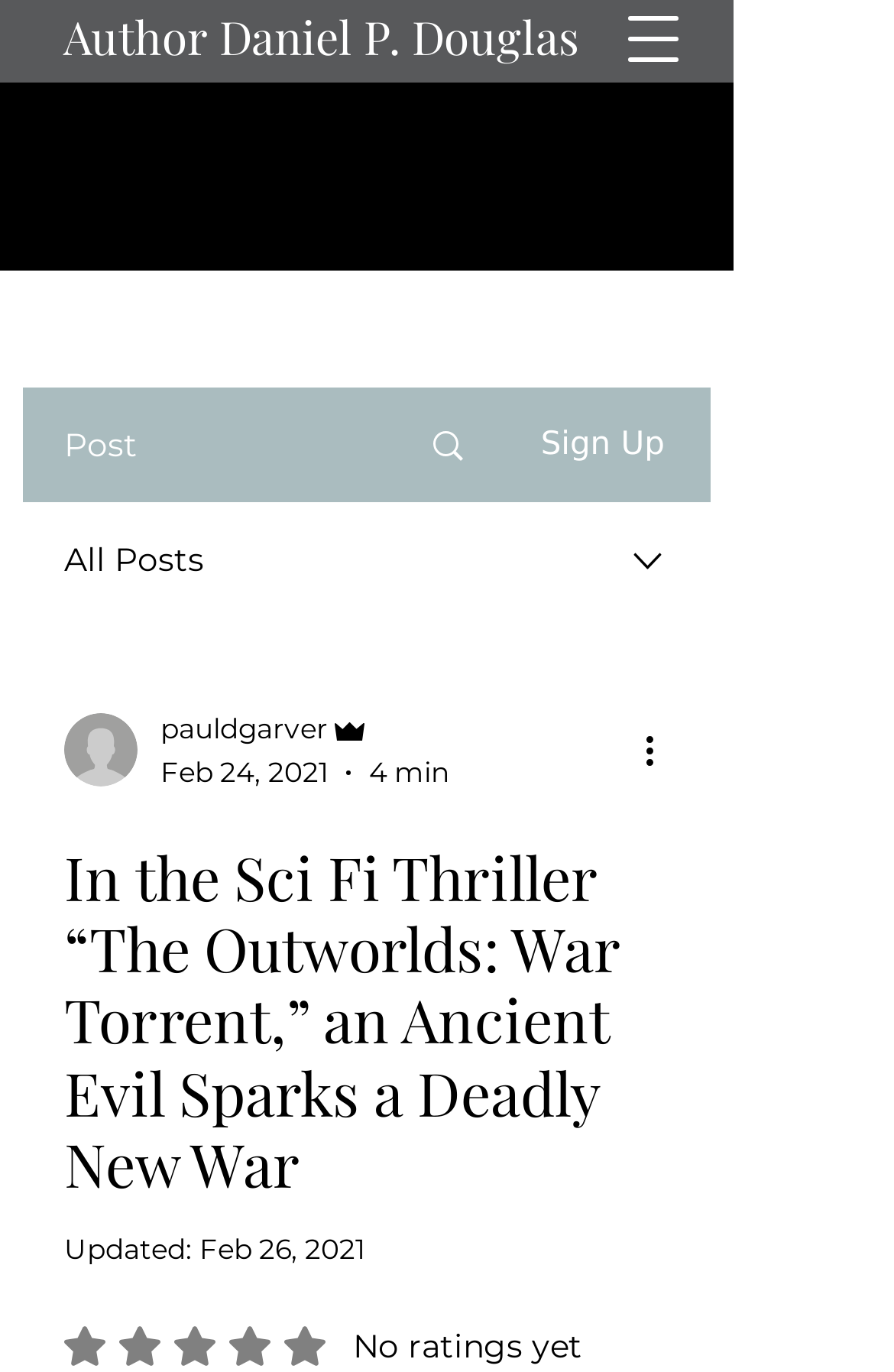Given the element description, predict the bounding box coordinates in the format (top-left x, top-left y, bottom-right x, bottom-right y), using floating point numbers between 0 and 1: Search

[0.441, 0.284, 0.564, 0.364]